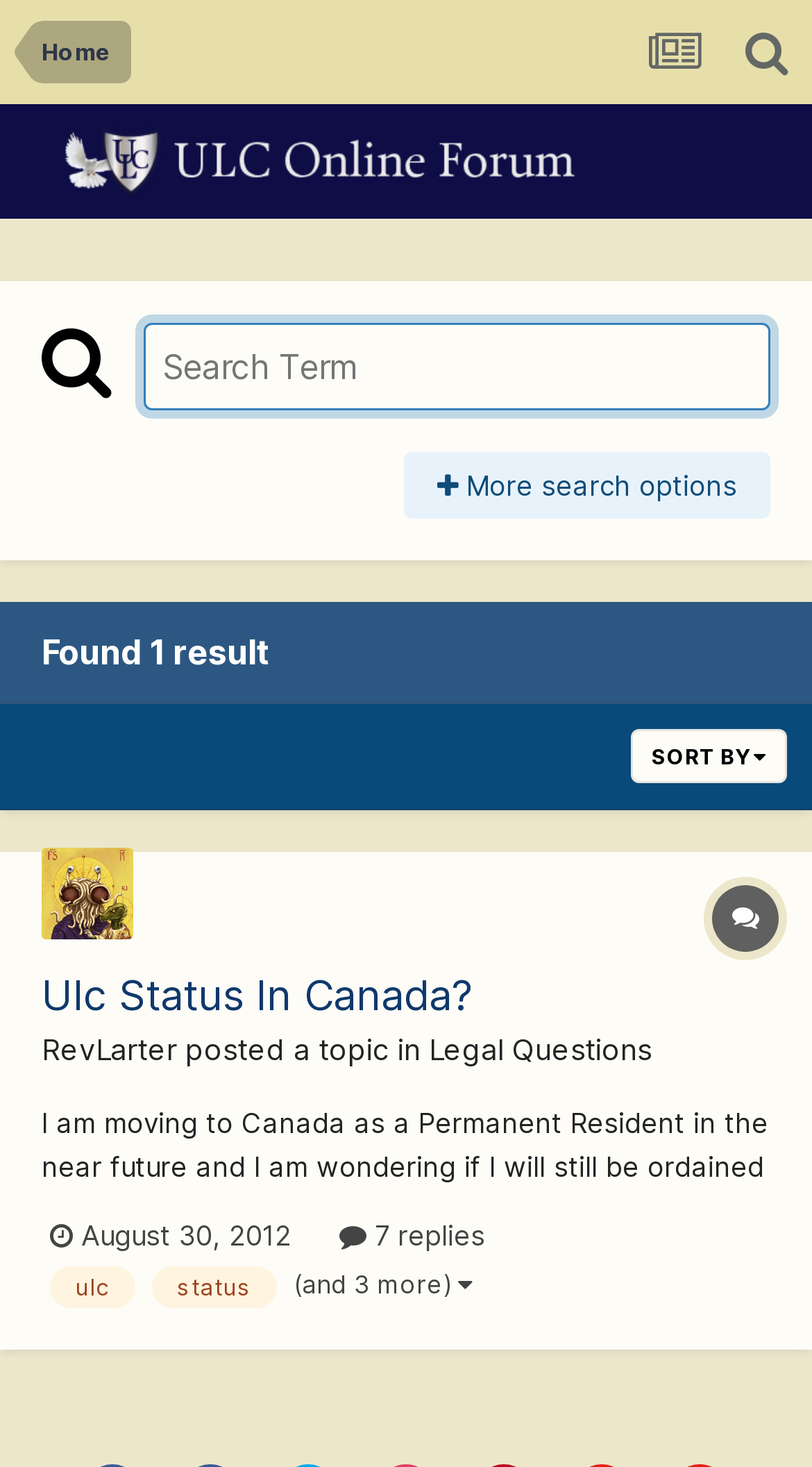What is the category of the topic?
Answer the question with a single word or phrase, referring to the image.

Legal Questions